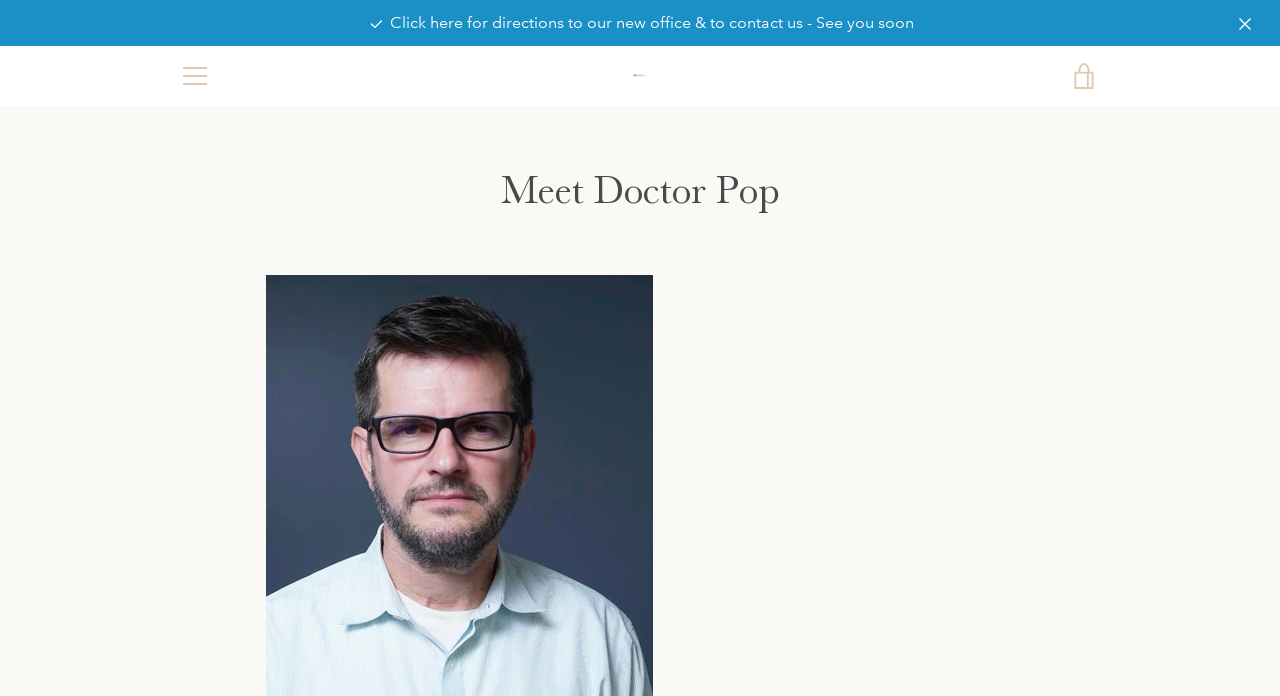Show the bounding box coordinates of the element that should be clicked to complete the task: "View the cart".

[0.828, 0.073, 0.867, 0.145]